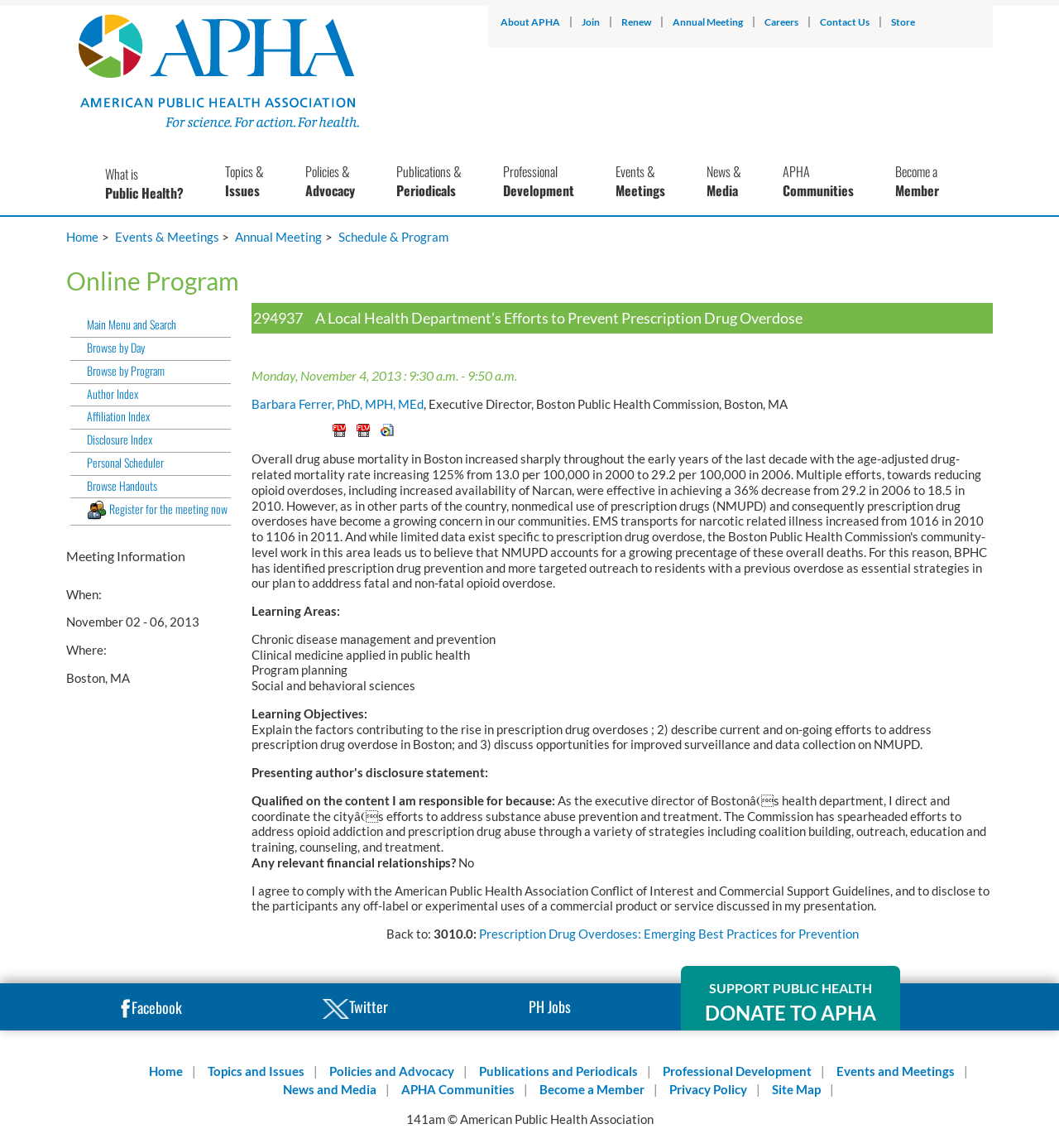Please determine the bounding box coordinates of the element to click on in order to accomplish the following task: "Check 'Facebook'". Ensure the coordinates are four float numbers ranging from 0 to 1, i.e., [left, top, right, bottom].

[0.094, 0.856, 0.285, 0.902]